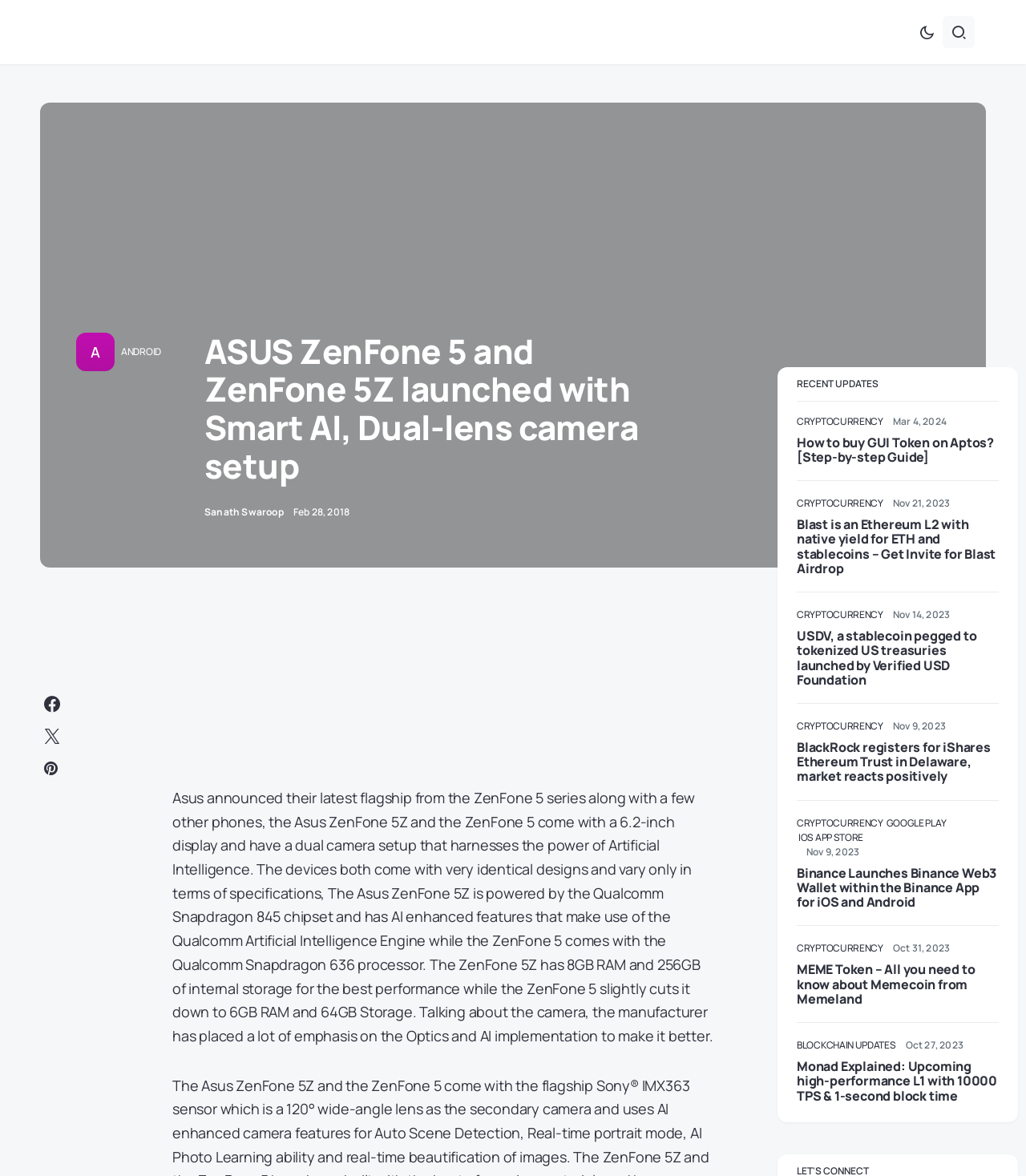Use a single word or phrase to answer the question: How many articles are listed under 'RECENT UPDATES'?

5